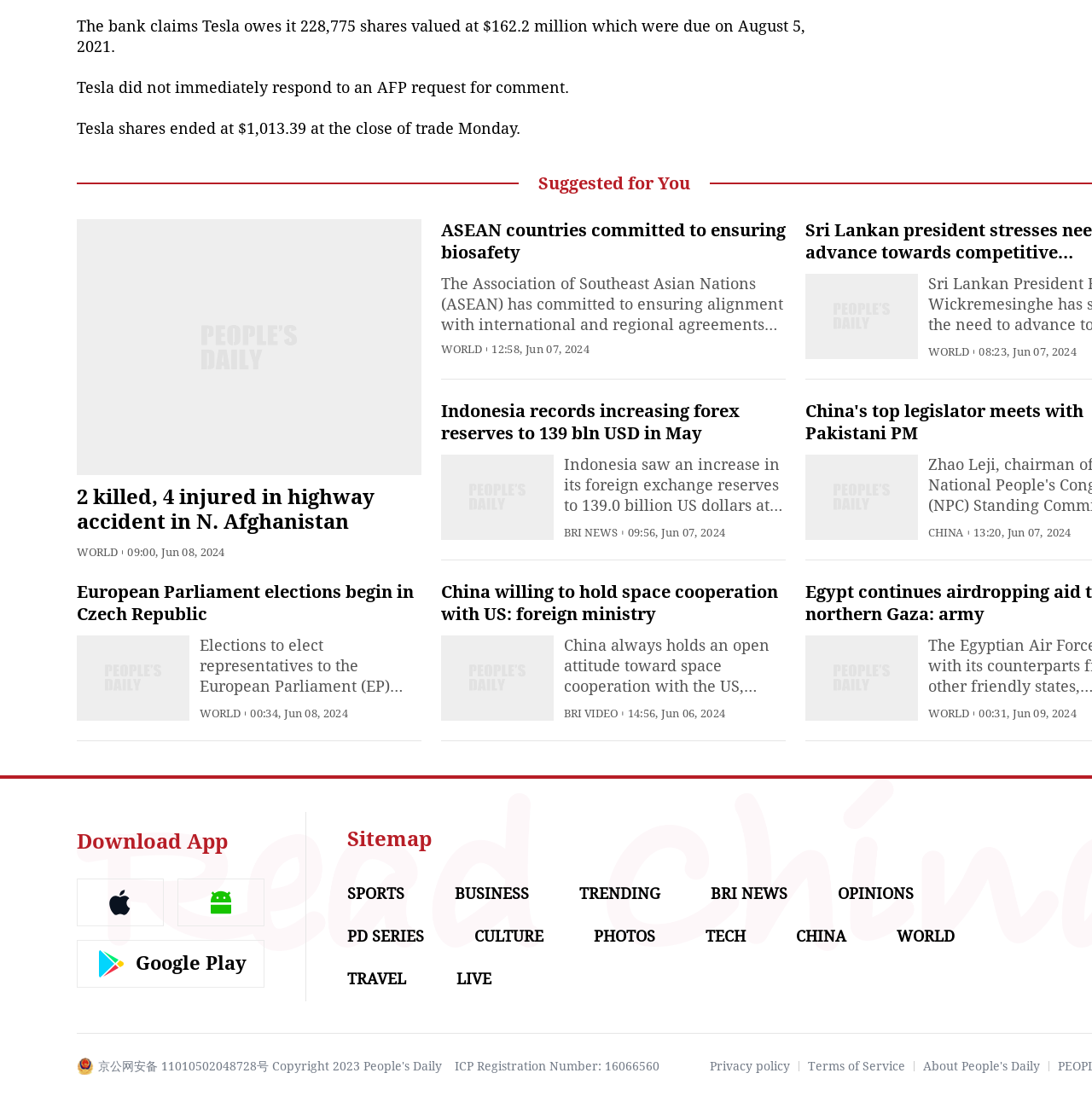Determine the bounding box for the HTML element described here: "ICP Registration Number: 16066560". The coordinates should be given as [left, top, right, bottom] with each number being a float between 0 and 1.

[0.416, 0.961, 0.604, 0.974]